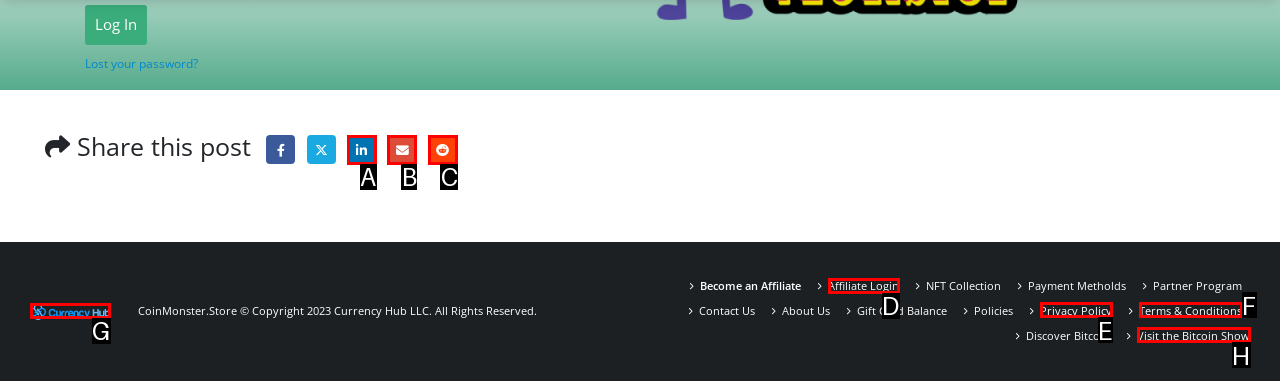Given the description: Visit the Bitcoin Show
Identify the letter of the matching UI element from the options.

H